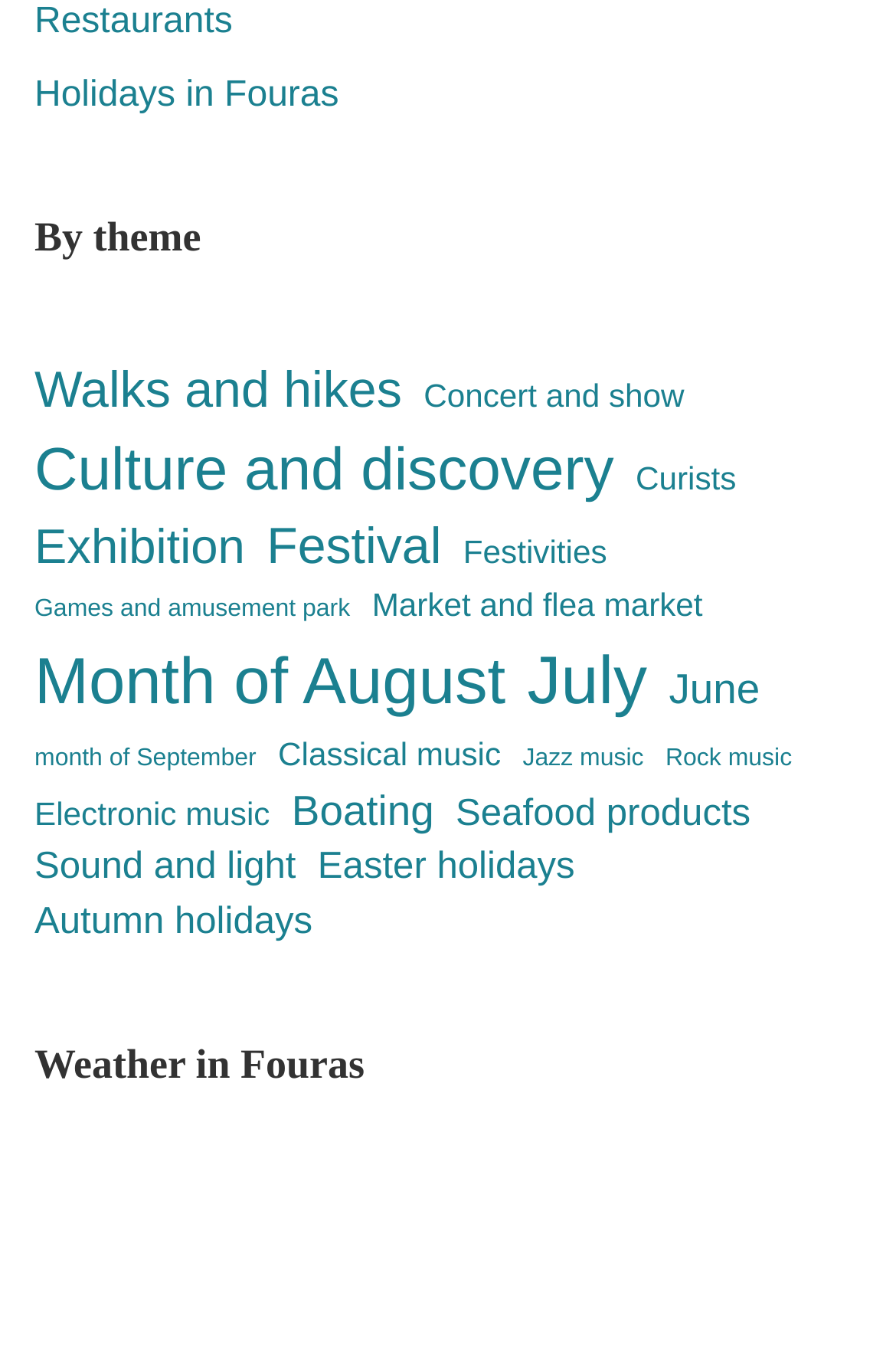Using the information shown in the image, answer the question with as much detail as possible: What is the theme of the link 'Mois d'août'?

I looked at the link 'Mois d'août' and its corresponding StaticText 'Month of August', which indicates that the theme of this link is related to the month of August.